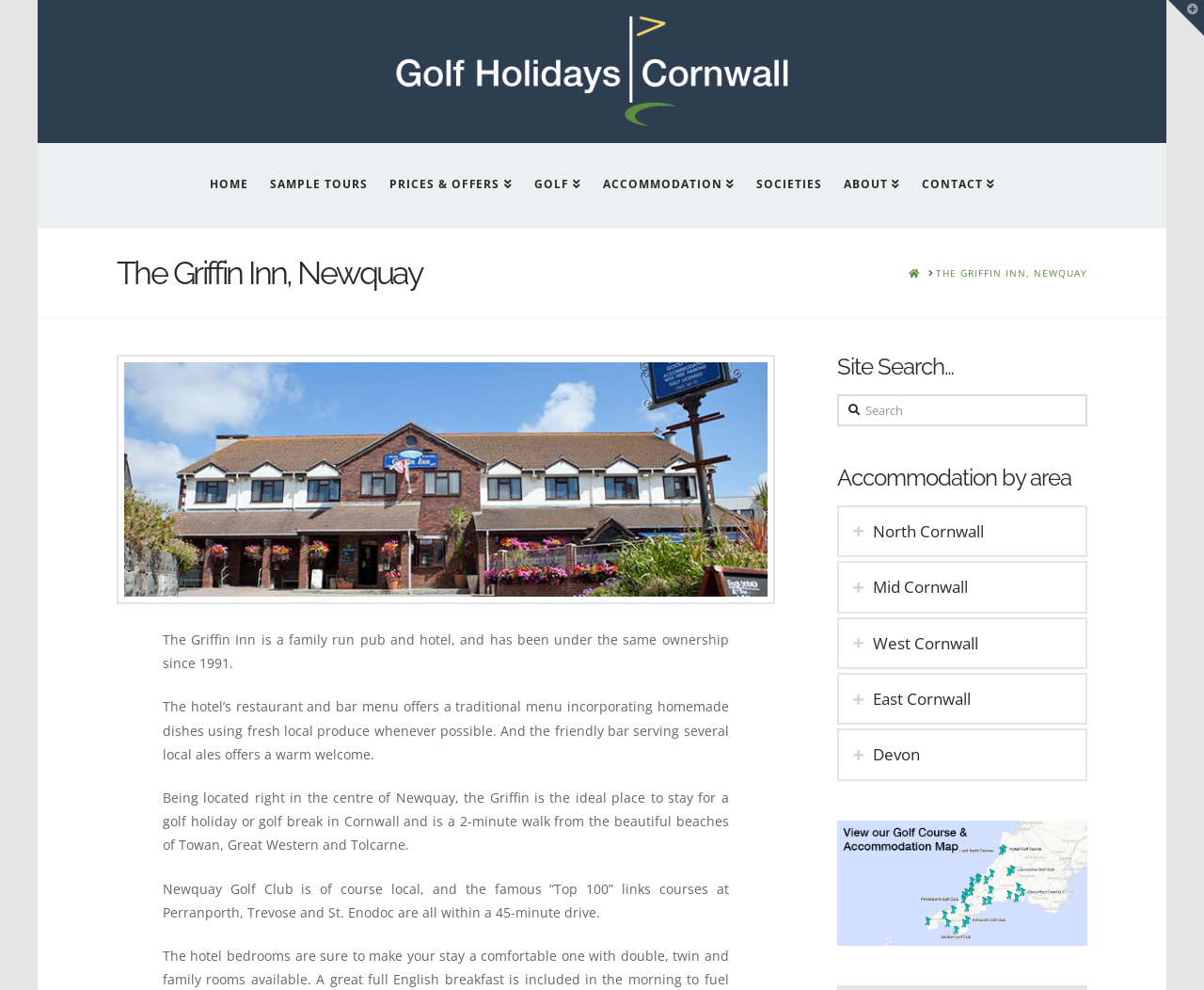Given the element description Mid Cornwall, predict the bounding box coordinates for the UI element in the webpage screenshot. The format should be (top-left x, top-left y, bottom-right x, bottom-right y), and the values should be between 0 and 1.

[0.697, 0.569, 0.902, 0.617]